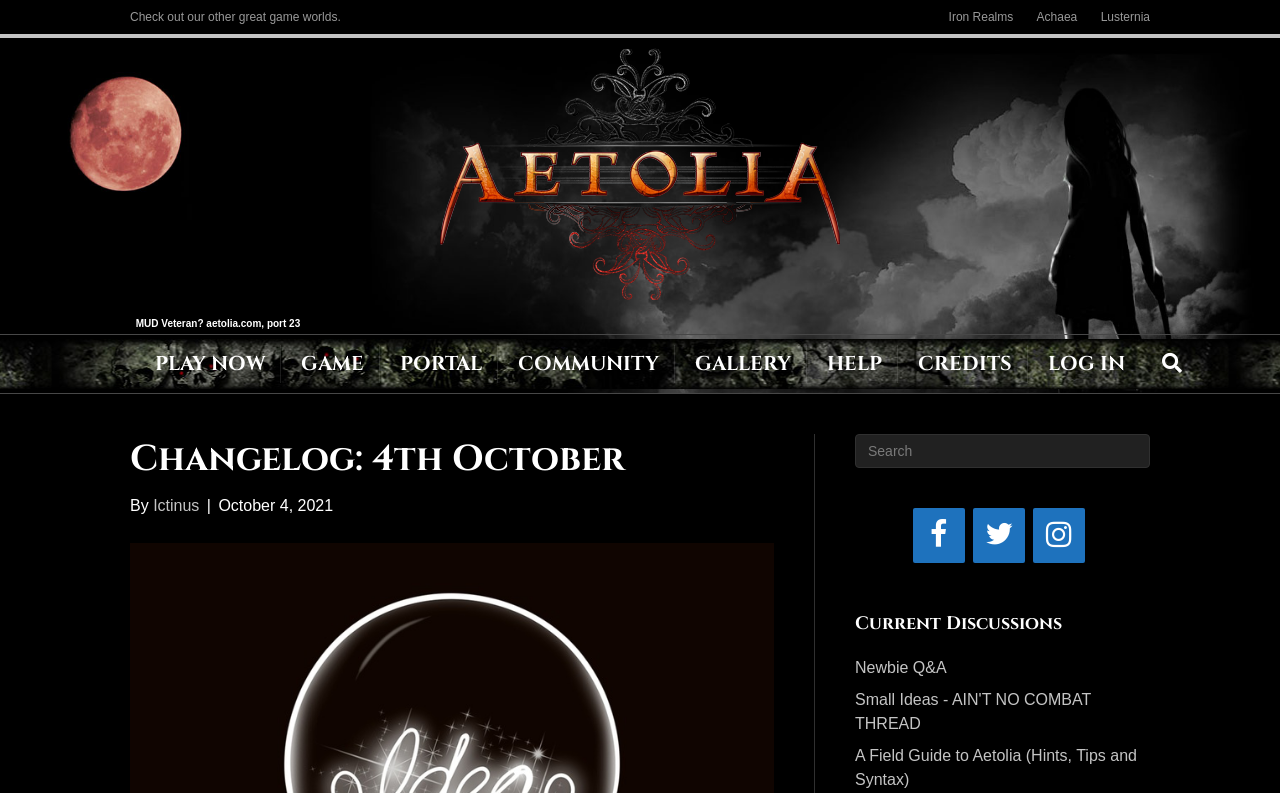Please indicate the bounding box coordinates of the element's region to be clicked to achieve the instruction: "Click on the PLAY NOW button". Provide the coordinates as four float numbers between 0 and 1, i.e., [left, top, right, bottom].

[0.109, 0.435, 0.22, 0.483]